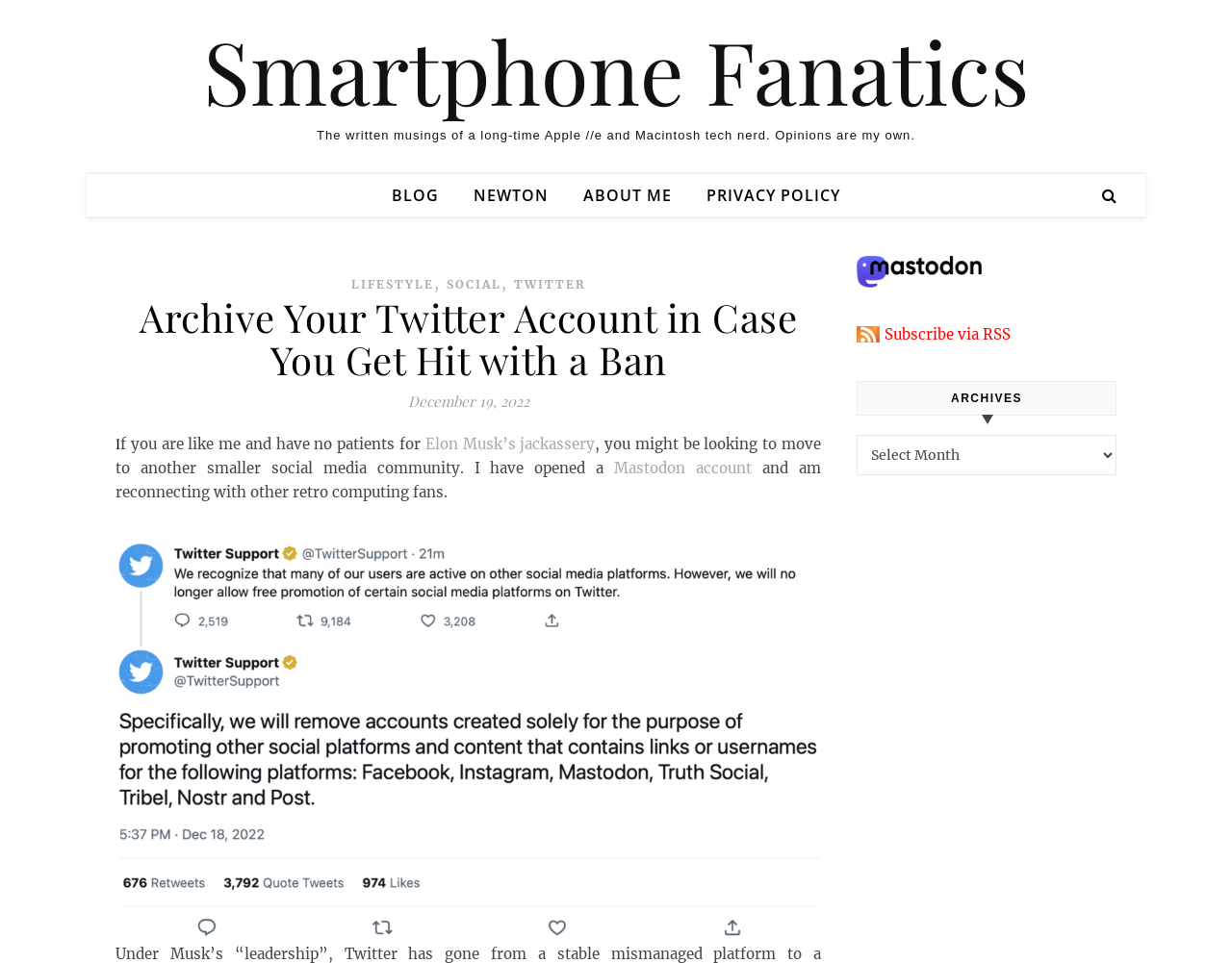Determine the bounding box coordinates of the area to click in order to meet this instruction: "Go to the 'BLOG' page".

[0.318, 0.181, 0.369, 0.225]